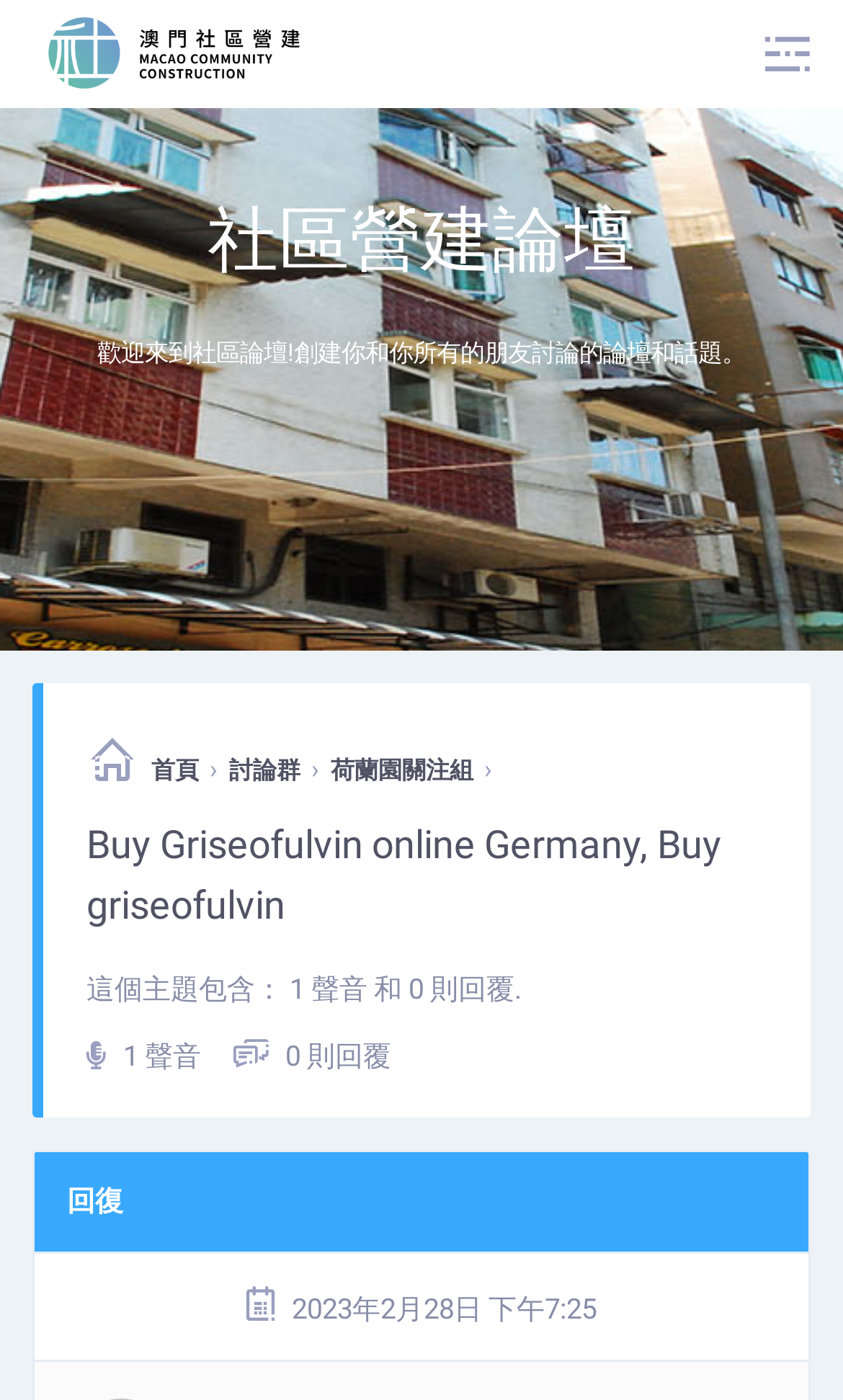What is the name of the forum?
Deliver a detailed and extensive answer to the question.

I determined the answer by looking at the heading element with the text '社區營建論壇' which is likely to be the name of the forum.